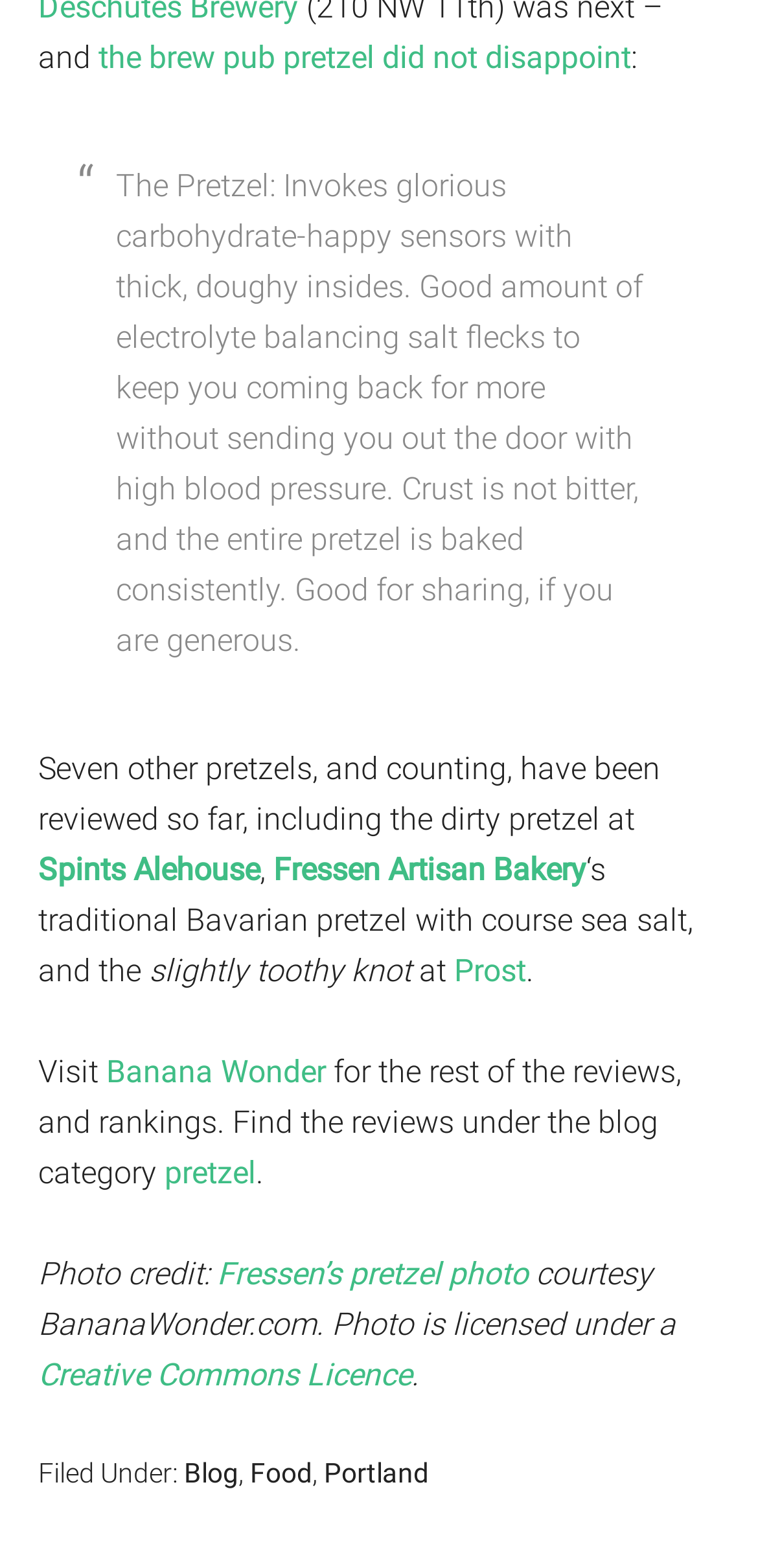Please find the bounding box coordinates of the element that must be clicked to perform the given instruction: "Click the link to read more about the pretzel at Spints Alehouse". The coordinates should be four float numbers from 0 to 1, i.e., [left, top, right, bottom].

[0.05, 0.542, 0.342, 0.566]